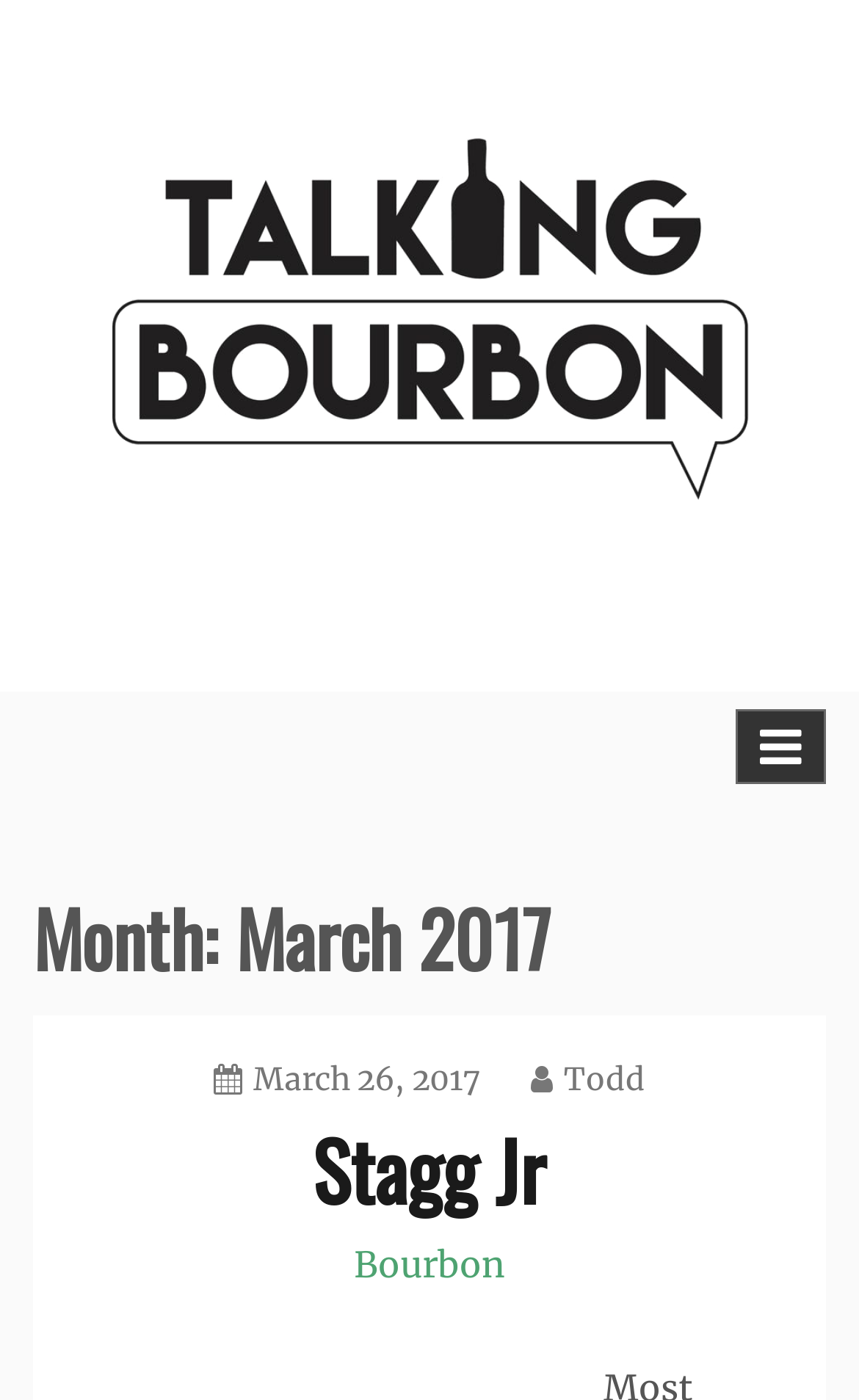Answer in one word or a short phrase: 
What is the category of the post?

Bourbon